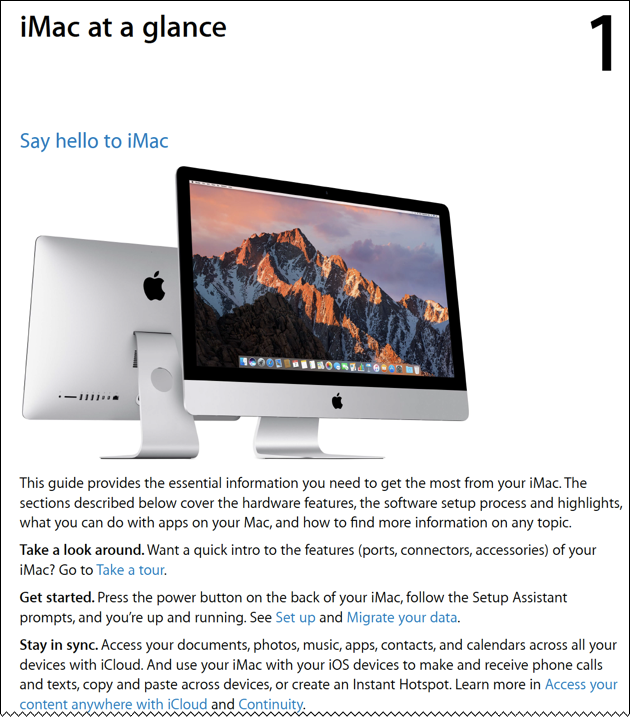Give a one-word or one-phrase response to the question: 
What is the purpose of the accompanying text?

To assist users